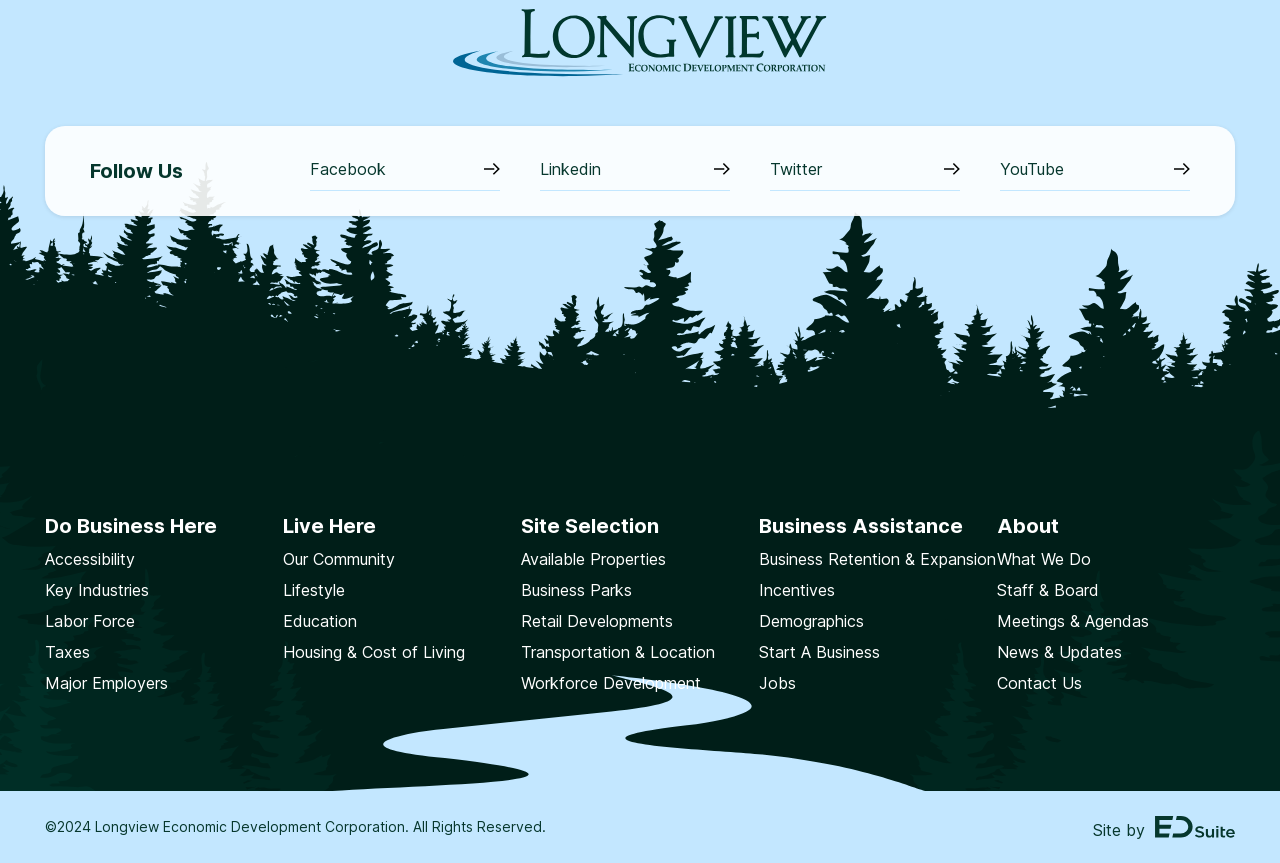Locate the bounding box coordinates of the element that should be clicked to execute the following instruction: "Contact Us".

[0.779, 0.78, 0.845, 0.803]